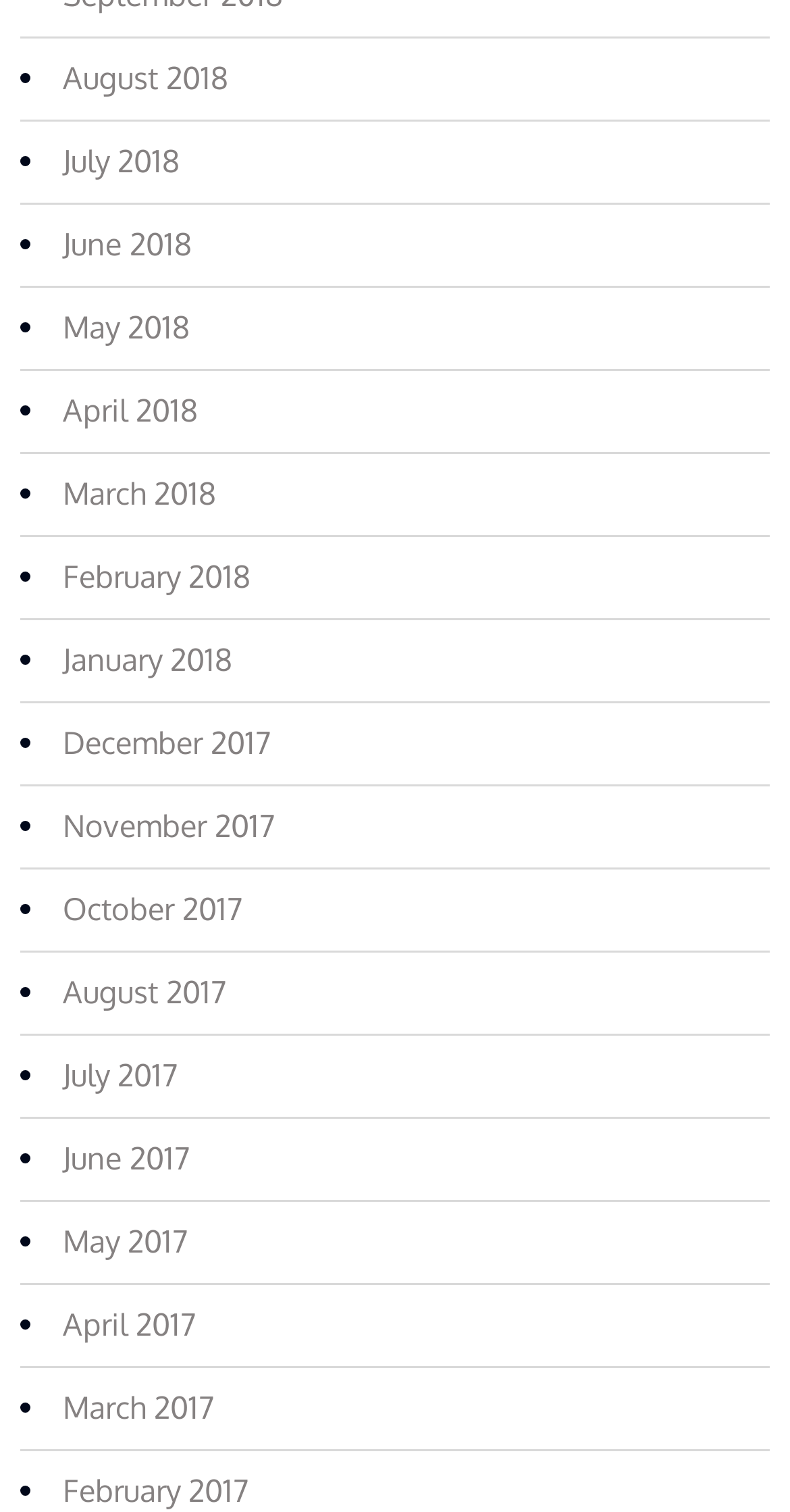Determine the bounding box coordinates of the clickable region to follow the instruction: "Check the MOE QRCode".

None